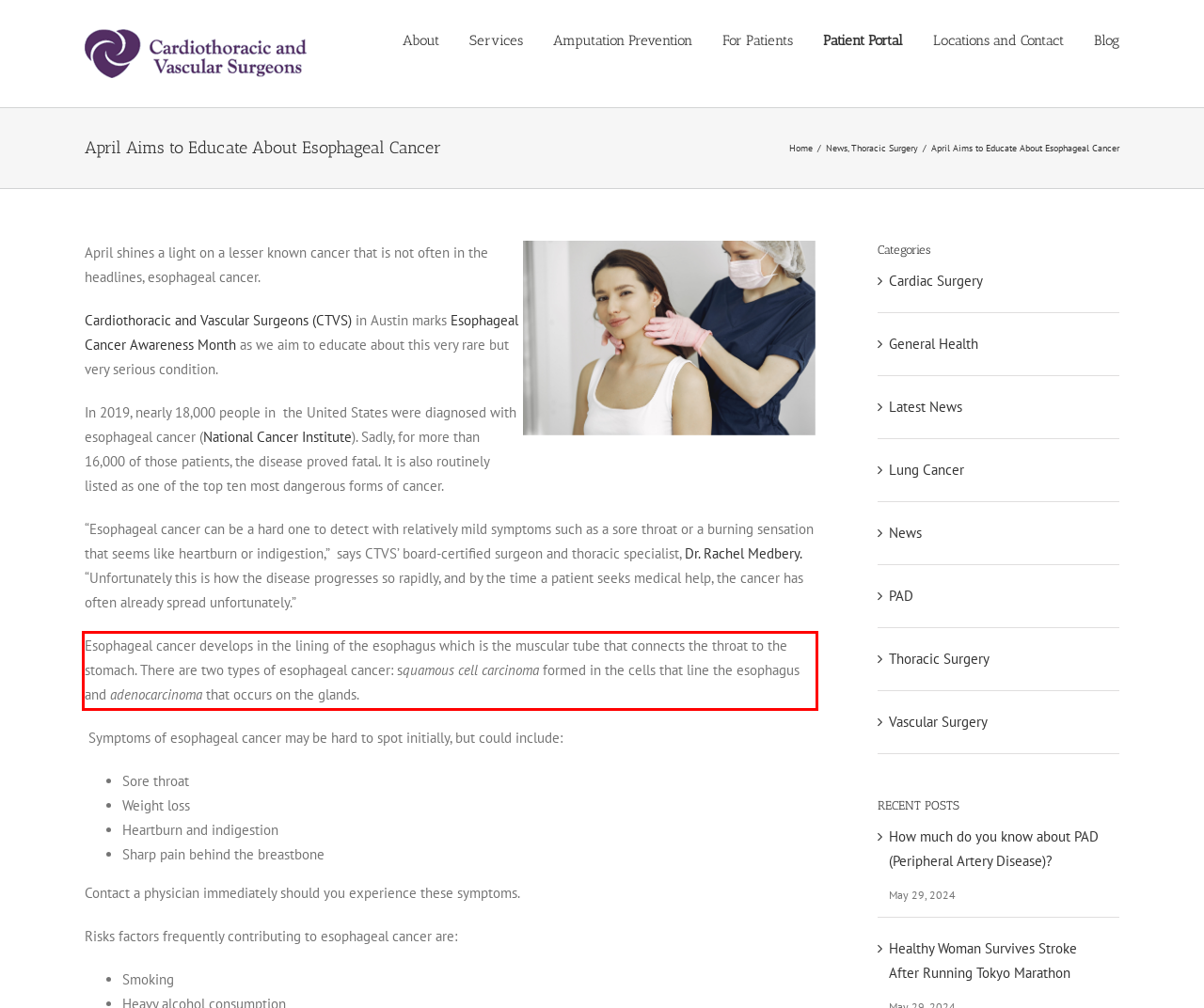Analyze the screenshot of a webpage where a red rectangle is bounding a UI element. Extract and generate the text content within this red bounding box.

Esophageal cancer develops in the lining of the esophagus which is the muscular tube that connects the throat to the stomach. There are two types of esophageal cancer: squamous cell carcinoma formed in the cells that line the esophagus and adenocarcinoma that occurs on the glands.